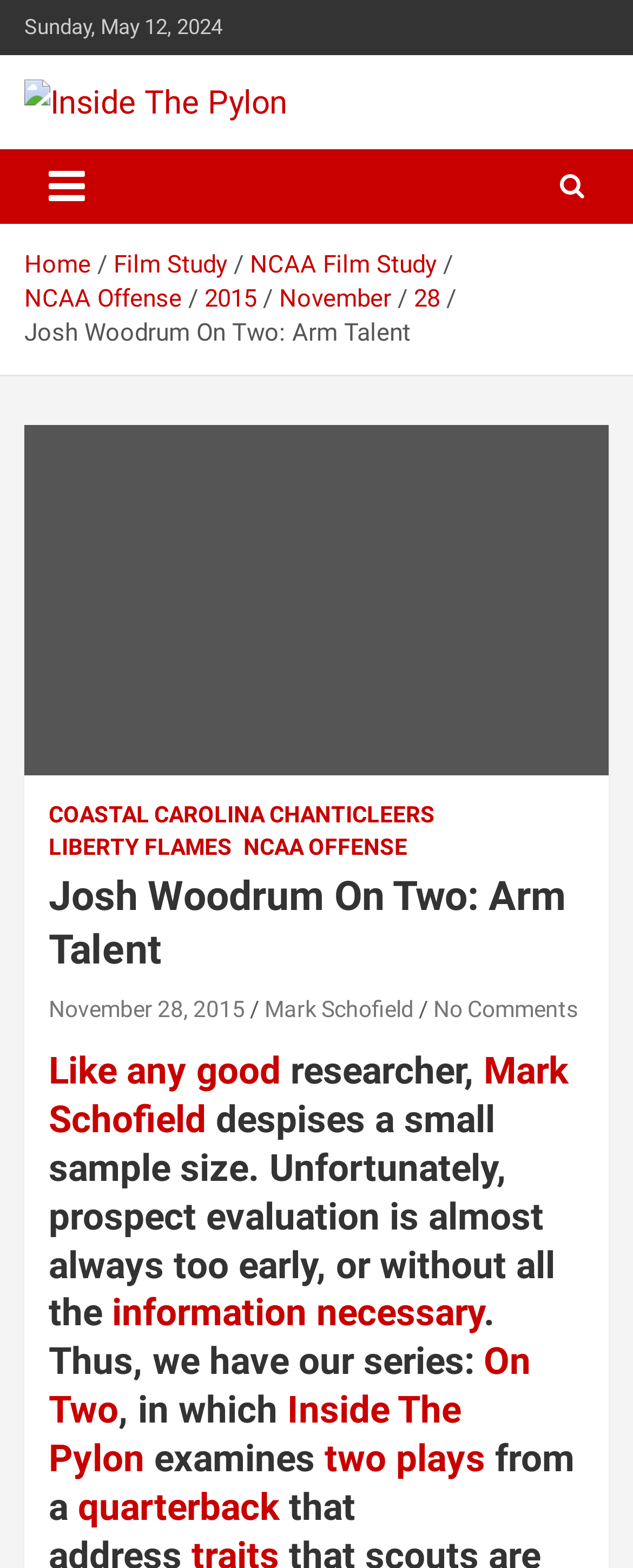Please determine the bounding box coordinates of the element to click on in order to accomplish the following task: "Toggle navigation". Ensure the coordinates are four float numbers ranging from 0 to 1, i.e., [left, top, right, bottom].

[0.038, 0.095, 0.172, 0.143]